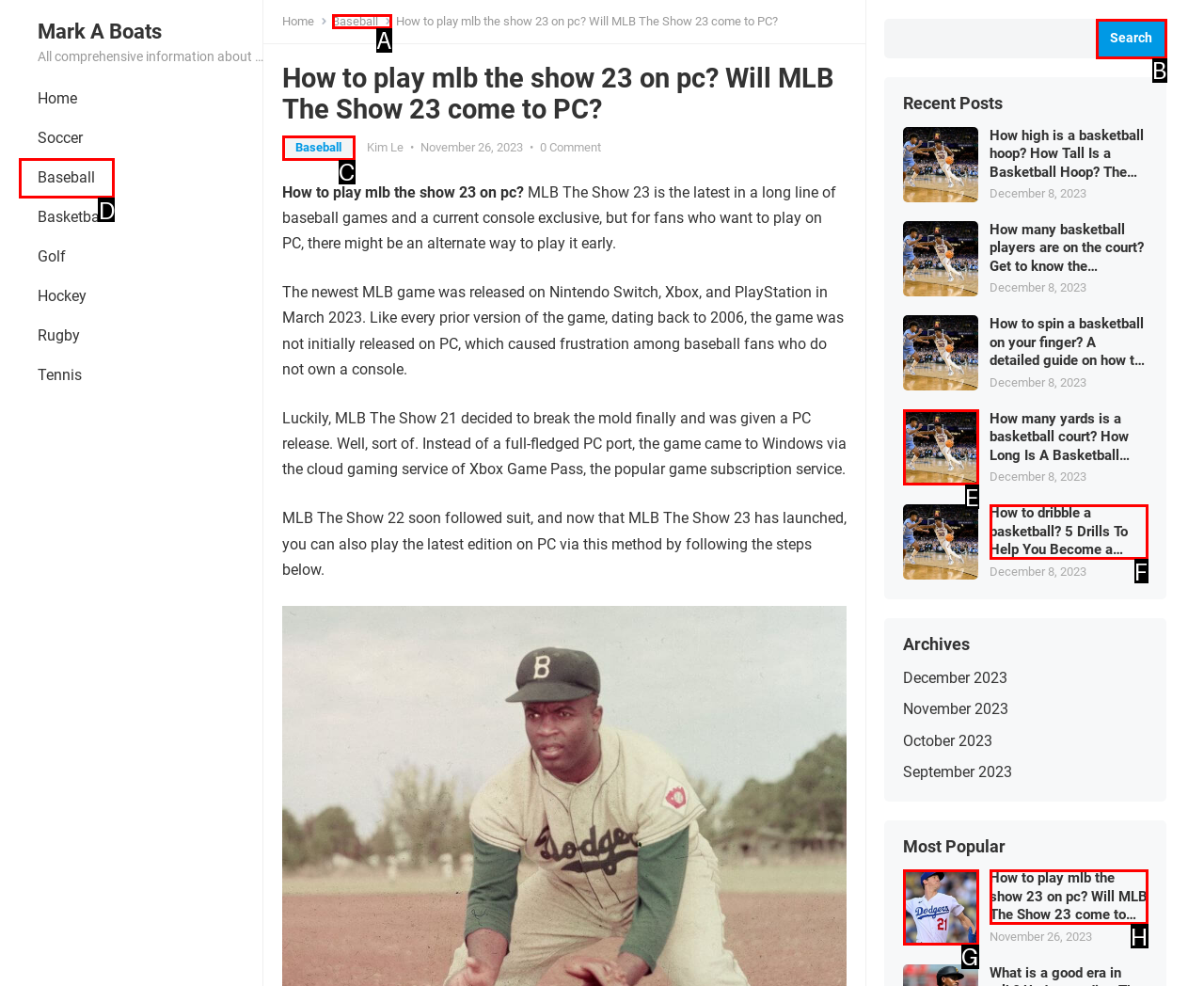Specify the letter of the UI element that should be clicked to achieve the following: Click on the 'Baseball' link
Provide the corresponding letter from the choices given.

D